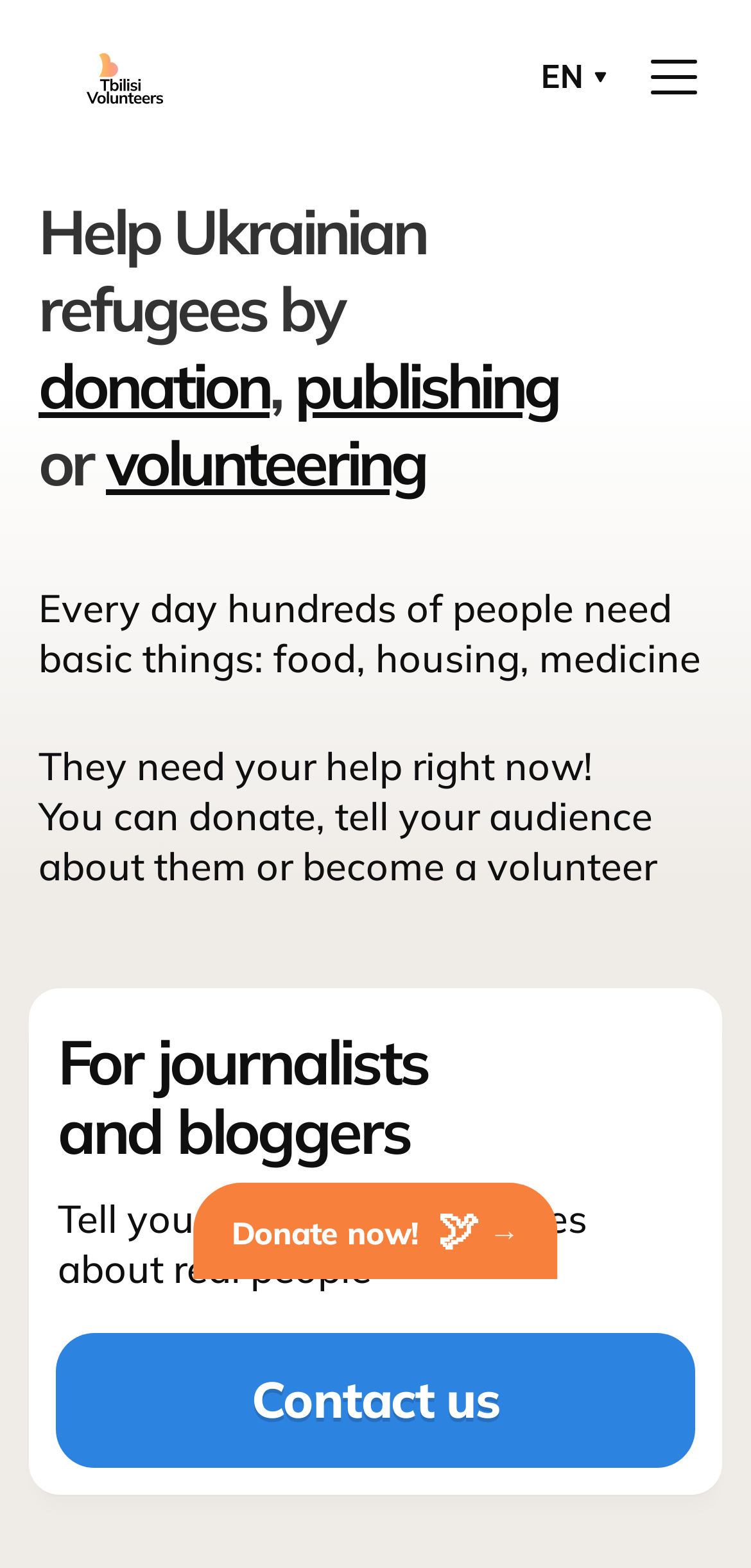Using the information shown in the image, answer the question with as much detail as possible: What are the basic things people need according to the webpage?

The webpage states that hundreds of people need basic things every day, and lists food, housing, and medicine as examples of these basic needs. This information is provided in the static text element.